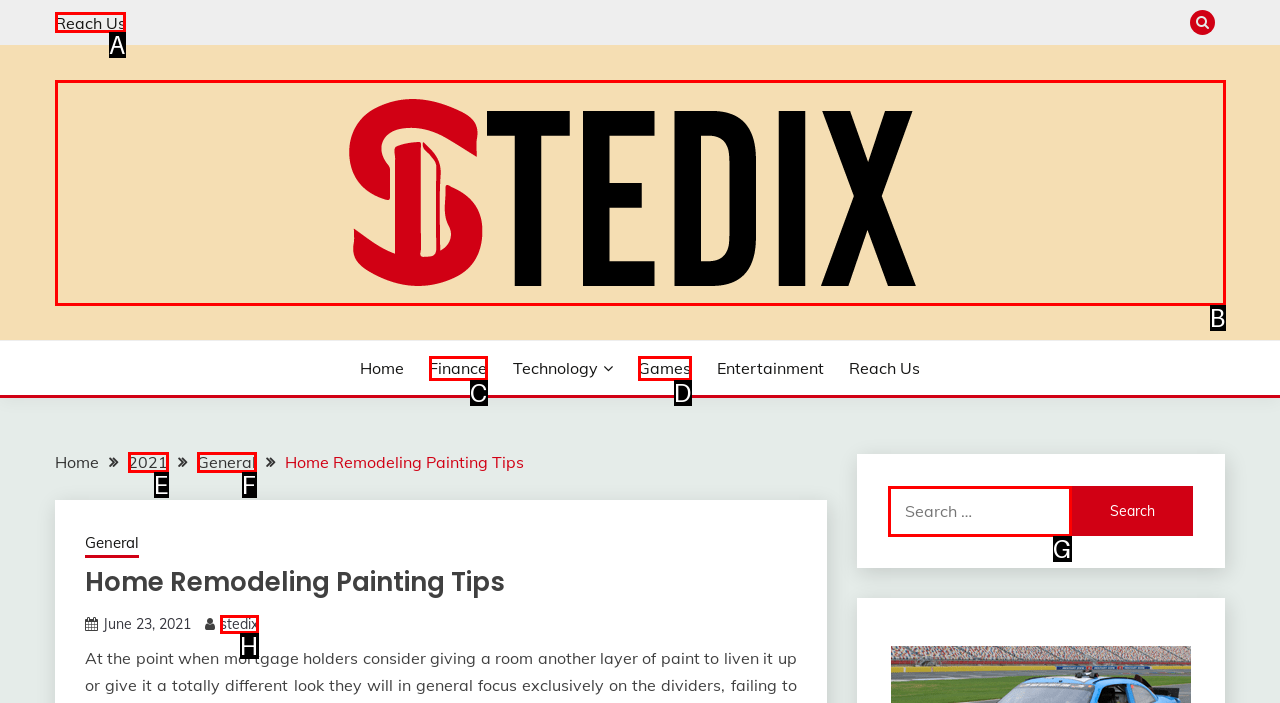Indicate the letter of the UI element that should be clicked to accomplish the task: Click the 'Reach Us' link. Answer with the letter only.

A